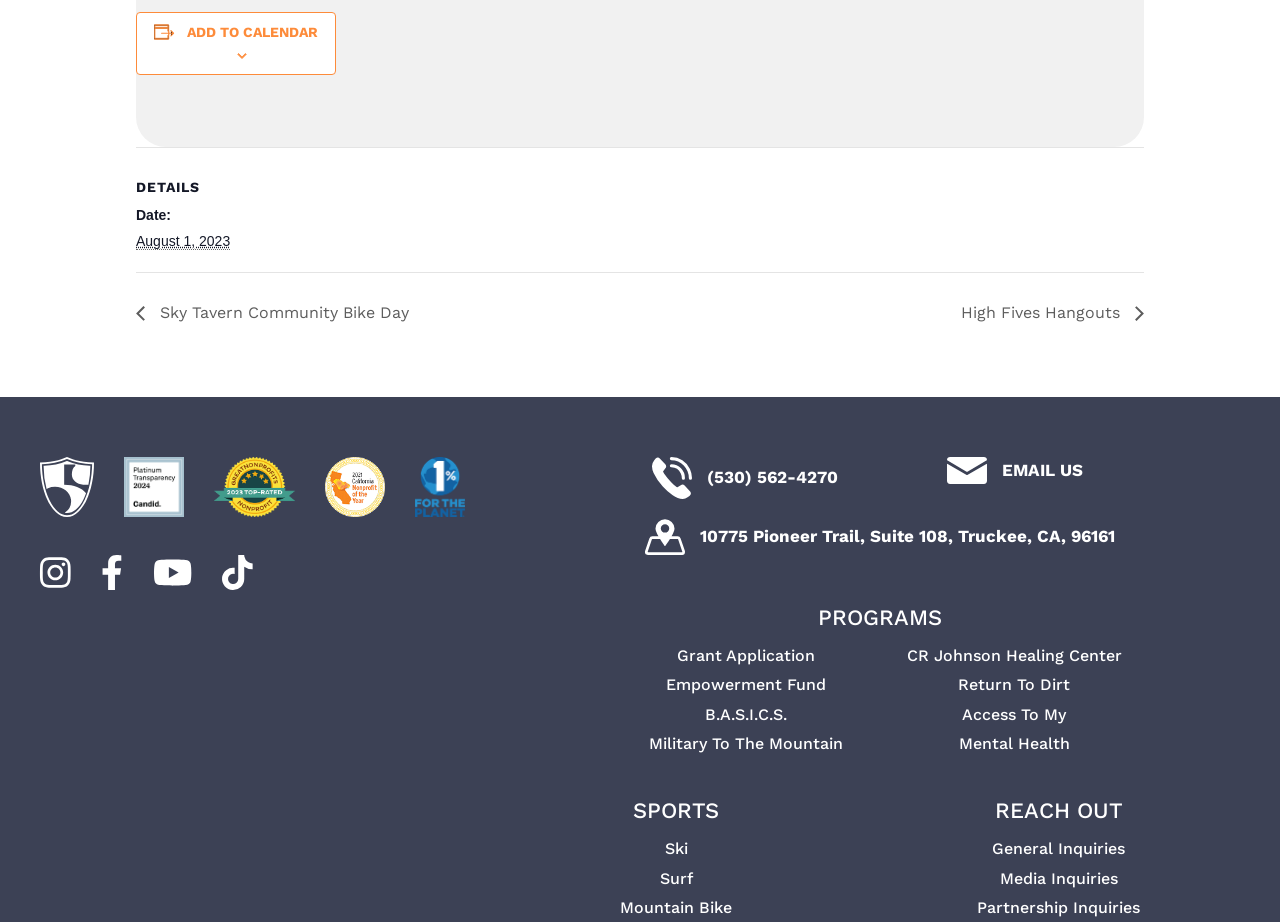What is the name of the foundation?
Please elaborate on the answer to the question with detailed information.

I found the foundation name by looking at the link elements with the text 'high fives foundation badge' and 'High Fives Non-Profit Foundation GreatNonprofits 2023 Top-Rater Nonprofit Badge', which suggest that the foundation is named High Fives Foundation.